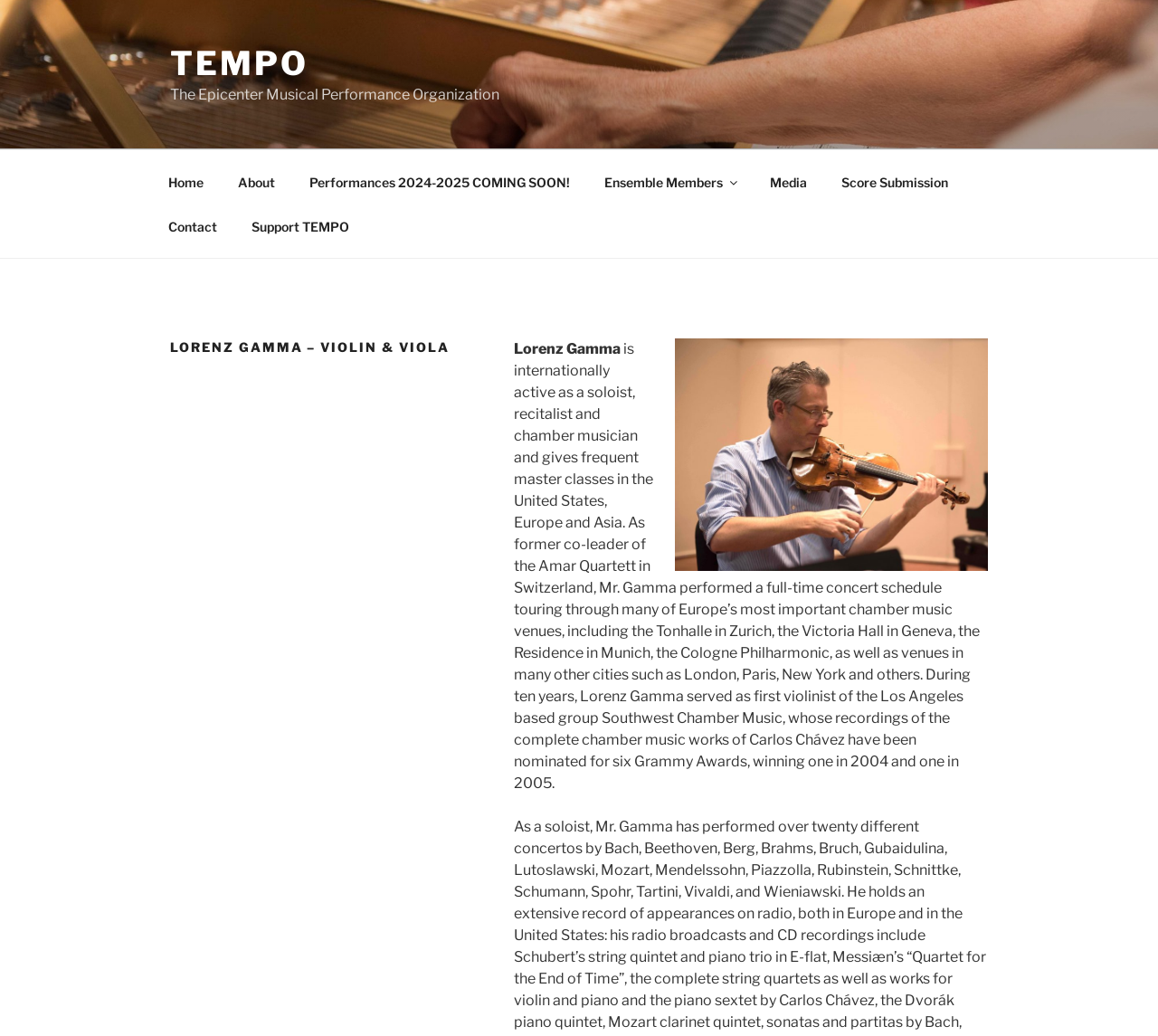How many menu items are in the top menu?
Using the information from the image, provide a comprehensive answer to the question.

I counted the number of links under the 'Top Menu' navigation element, which are 'Home', 'About', 'Performances 2024-2025 COMING SOON!', 'Ensemble Members', 'Media', 'Score Submission', 'Contact', and 'Support TEMPO'. There are 8 menu items in total.